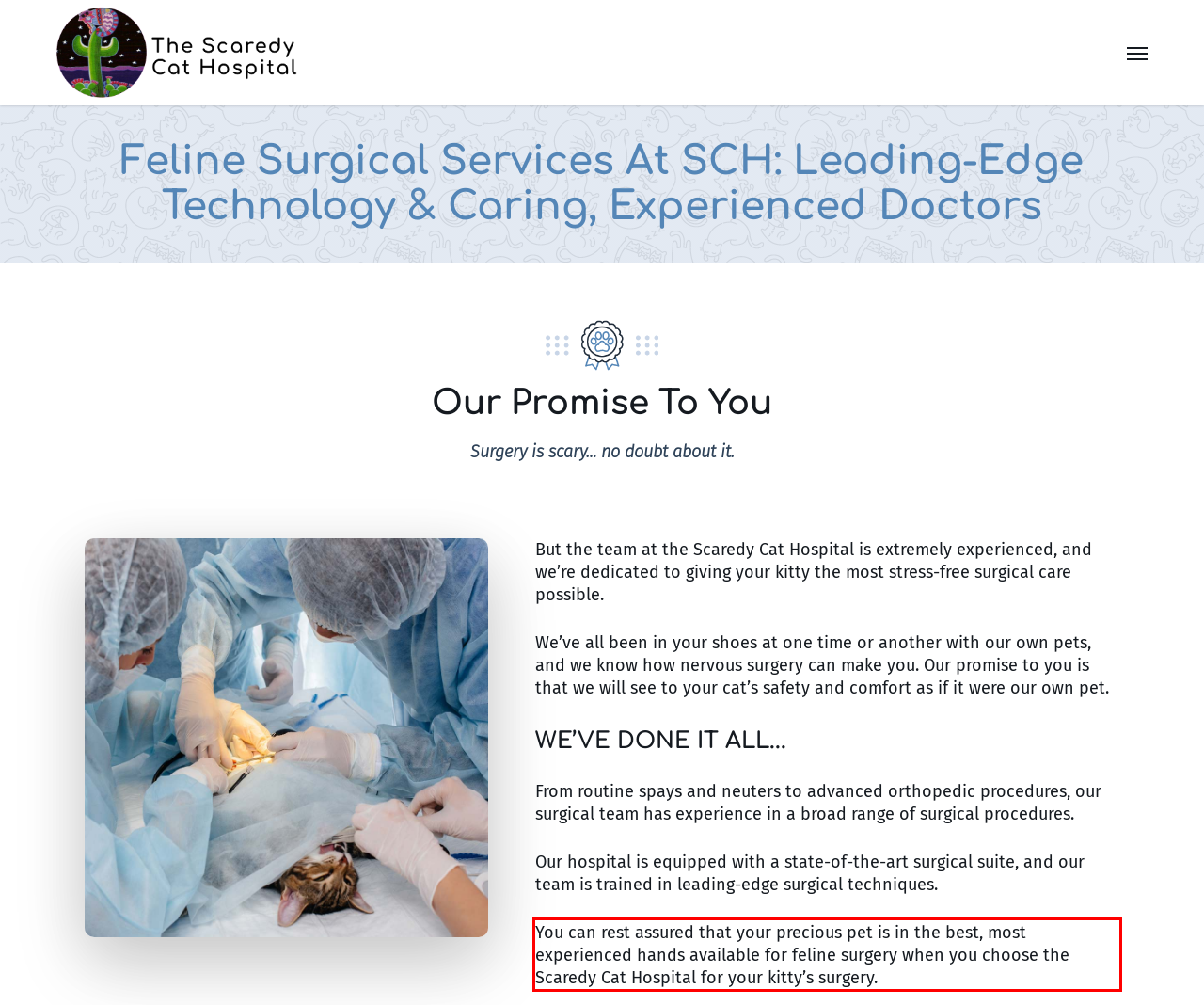Please identify and extract the text content from the UI element encased in a red bounding box on the provided webpage screenshot.

You can rest assured that your precious pet is in the best, most experienced hands available for feline surgery when you choose the Scaredy Cat Hospital for your kitty’s surgery.